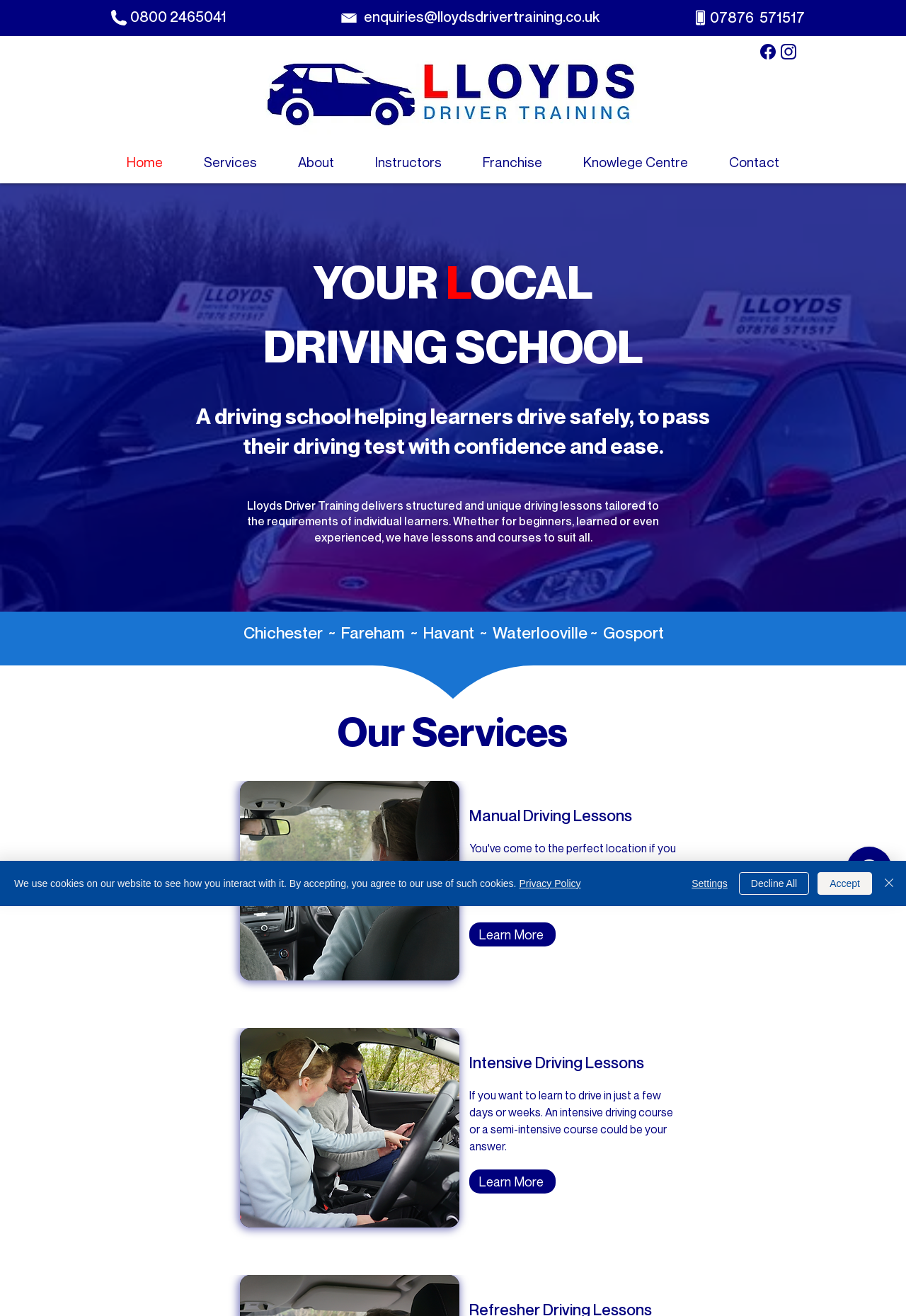Pinpoint the bounding box coordinates of the clickable element to carry out the following instruction: "Learn more about intensive driving lessons."

[0.518, 0.889, 0.613, 0.907]